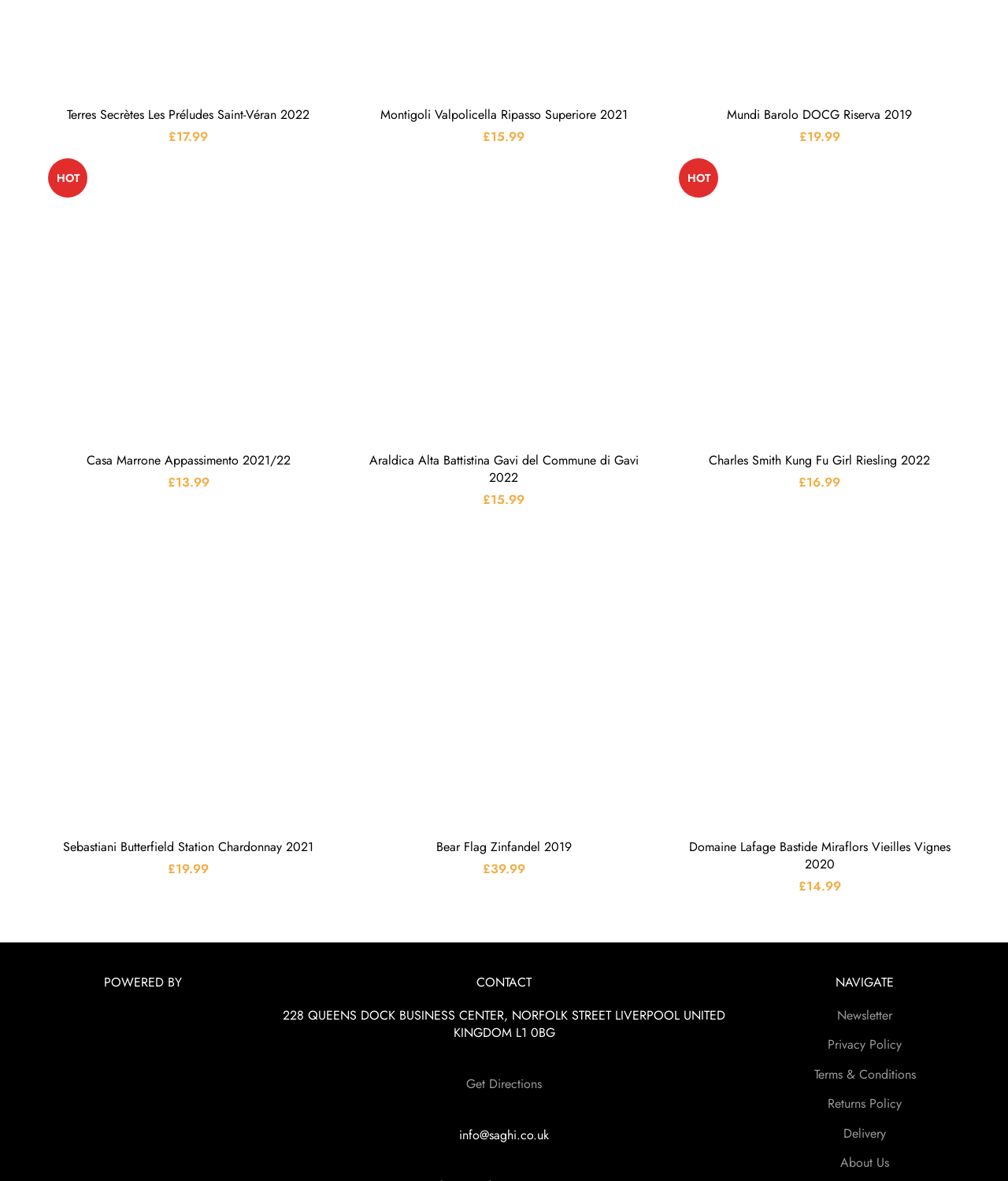What is the purpose of the ' Compare' links?
Based on the image, answer the question with as much detail as possible.

I inferred the purpose of the ' Compare' links by looking at their location next to each product, and assuming they allow users to compare products.